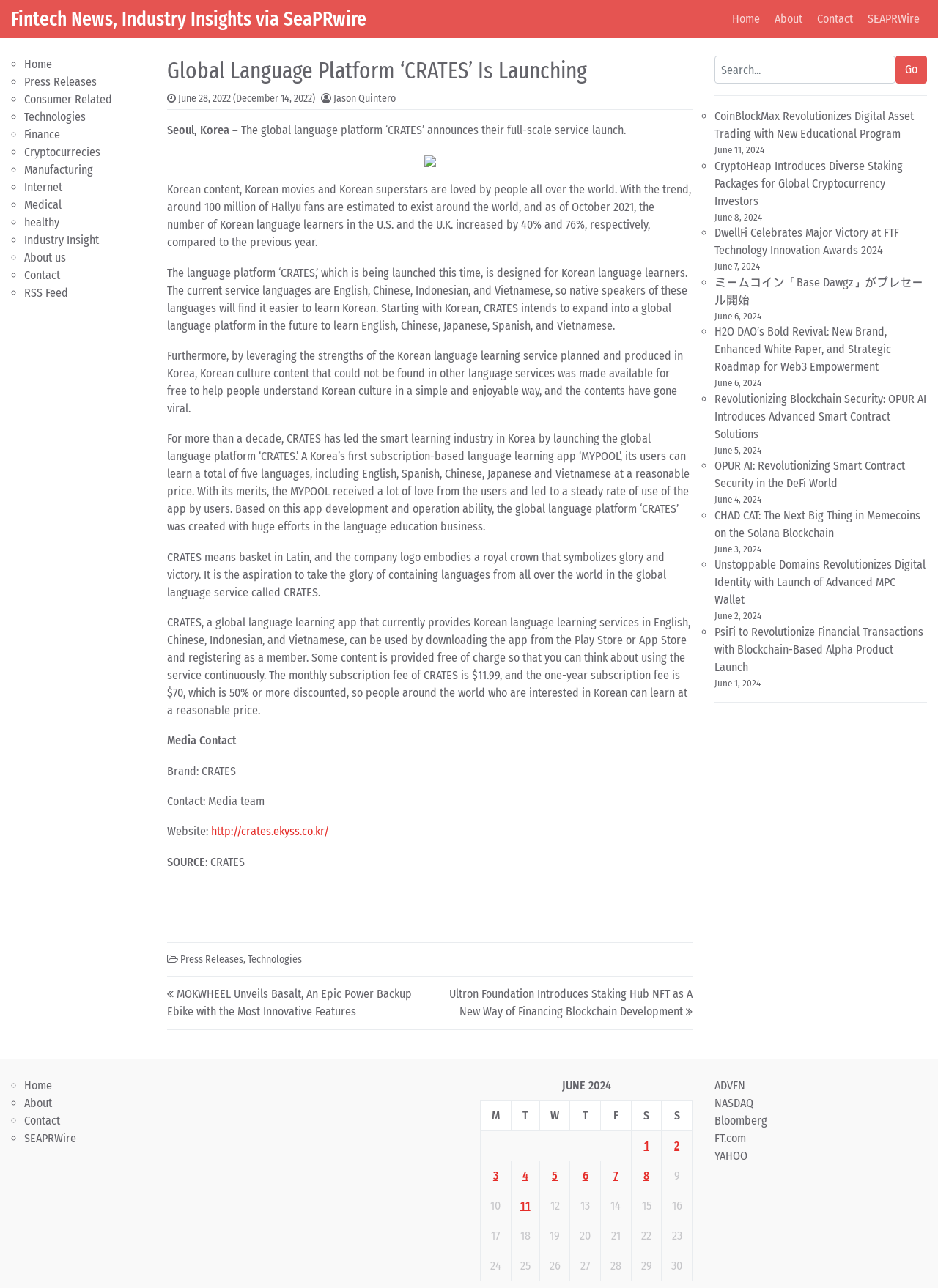Find the bounding box coordinates of the clickable element required to execute the following instruction: "Click the 'Home' link". Provide the coordinates as four float numbers between 0 and 1, i.e., [left, top, right, bottom].

[0.773, 0.005, 0.818, 0.025]